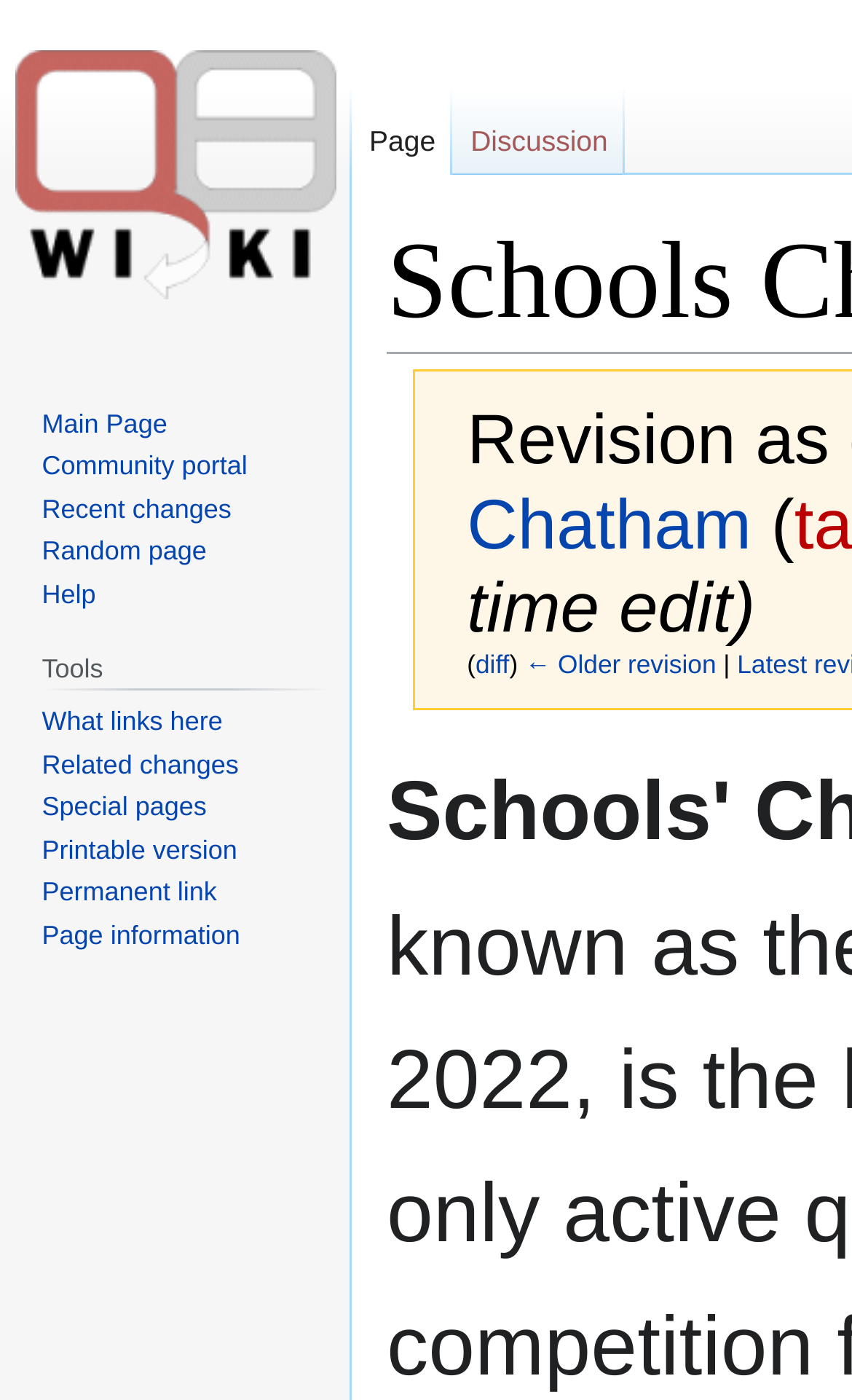Determine the bounding box coordinates of the area to click in order to meet this instruction: "Visit the main page".

[0.0, 0.0, 0.41, 0.25]